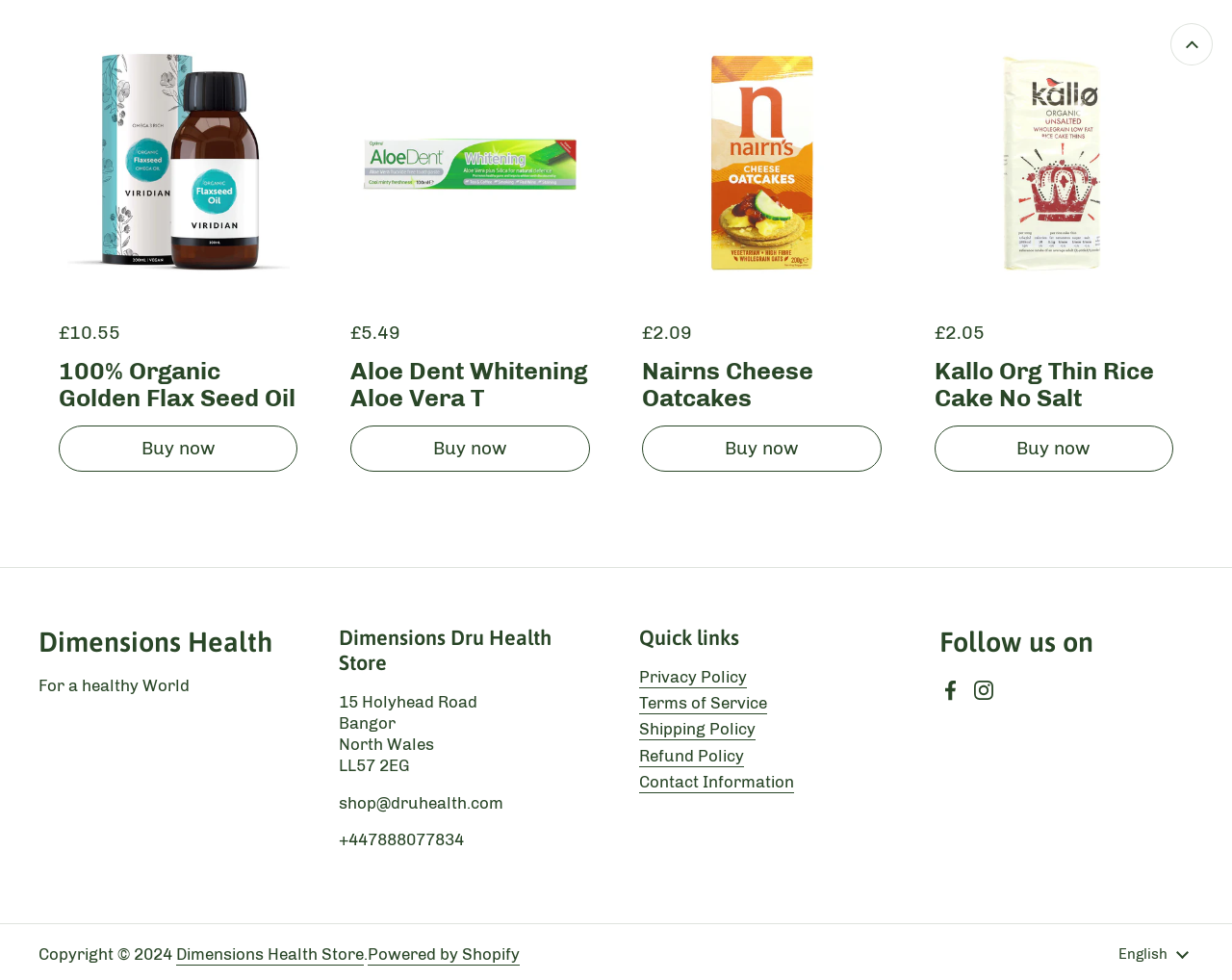Locate the bounding box of the user interface element based on this description: "Terms of Service".

[0.519, 0.708, 0.623, 0.729]